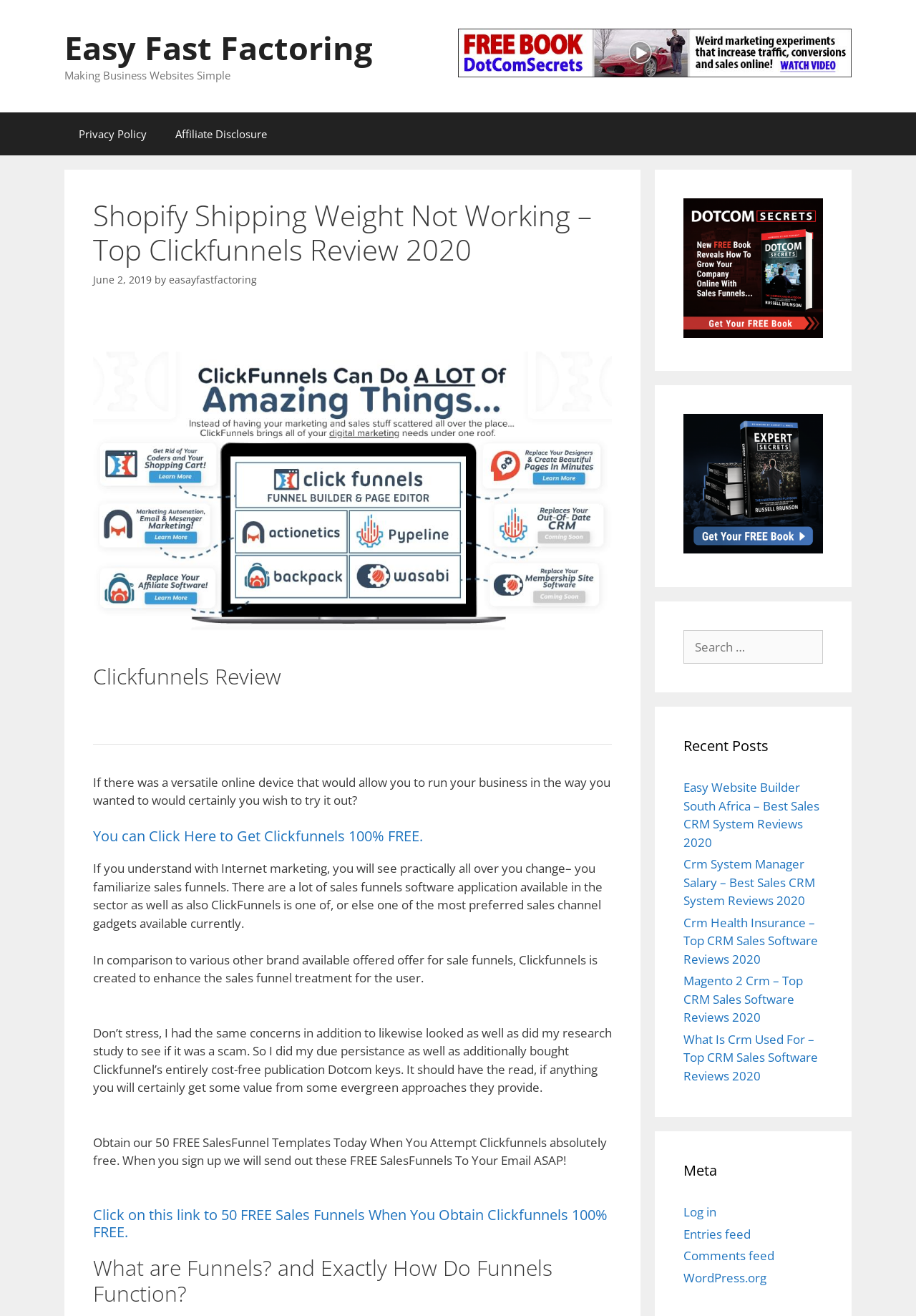What is the topic of the review on this webpage?
Answer the question with a detailed explanation, including all necessary information.

I found the answer by examining the headings on the webpage, which mention 'Clickfunnels Review' and 'Shopify Shipping Weight Not Working'.